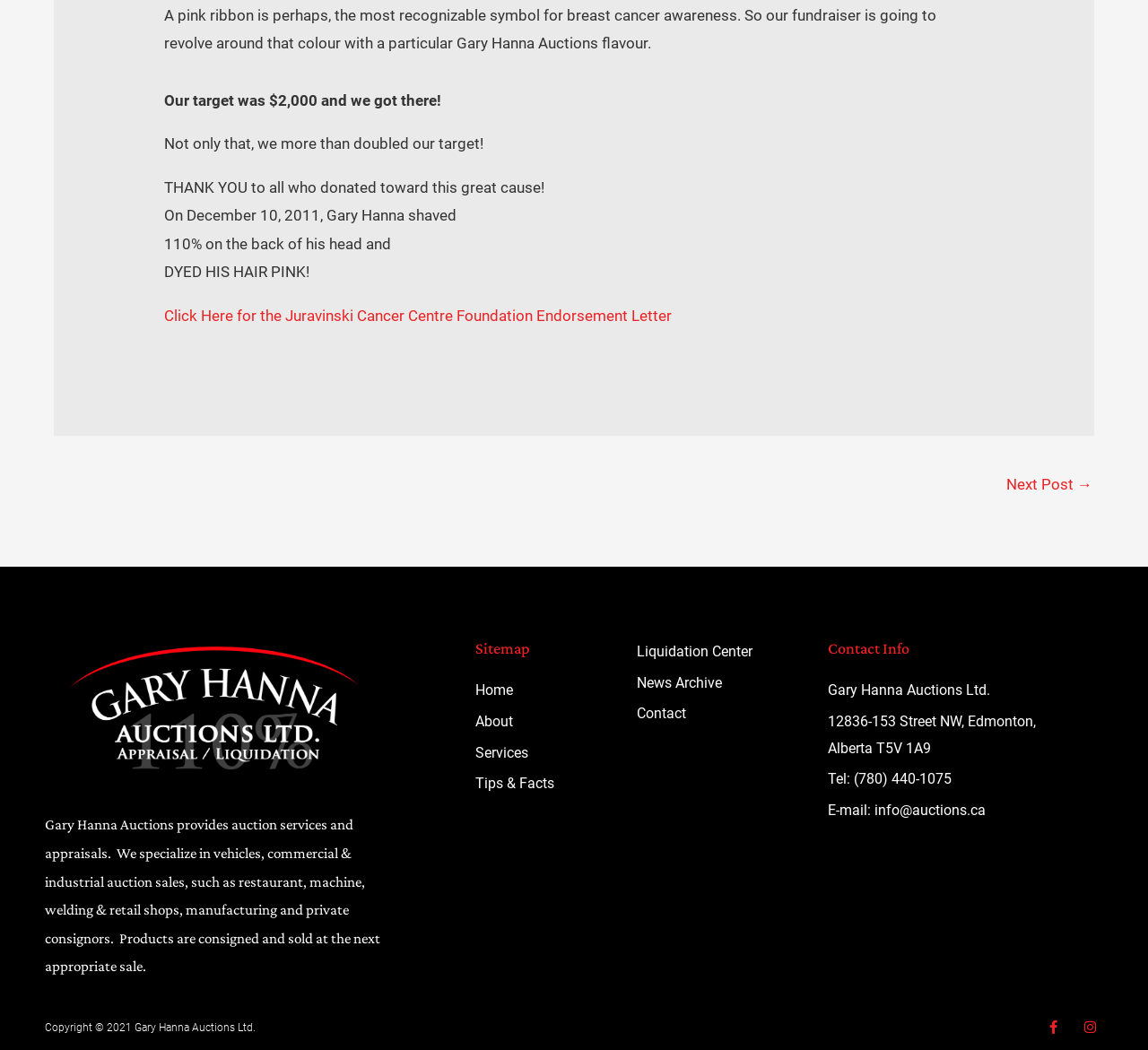Please specify the bounding box coordinates of the clickable region necessary for completing the following instruction: "Contact Gary Hanna Auctions Ltd.". The coordinates must consist of four float numbers between 0 and 1, i.e., [left, top, right, bottom].

[0.721, 0.645, 0.94, 0.67]